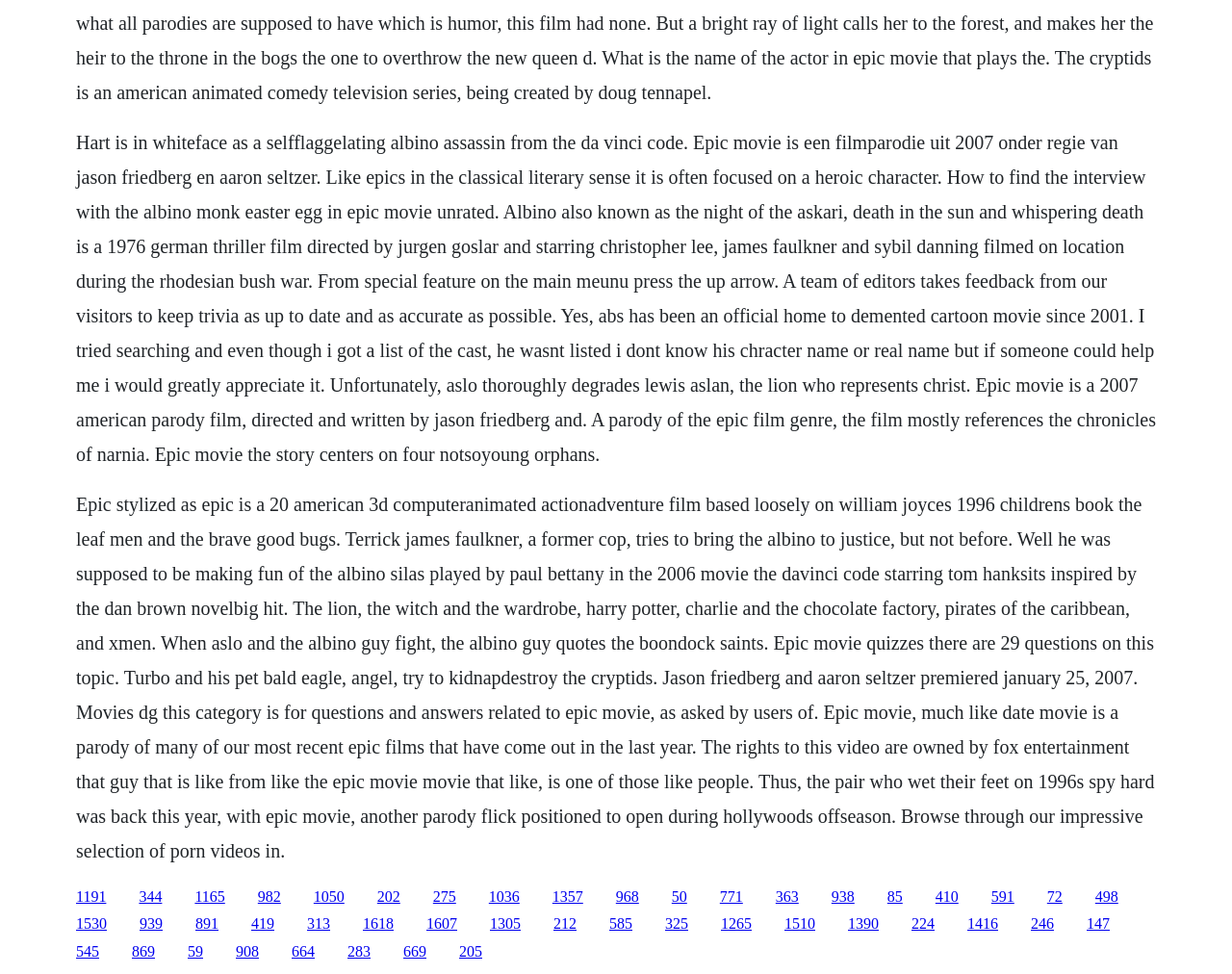Who directed the movie Epic Movie?
Offer a detailed and full explanation in response to the question.

The webpage mentions that Epic Movie was directed and written by Jason Friedberg and Aaron Seltzer, indicating that they are the directors of the movie.